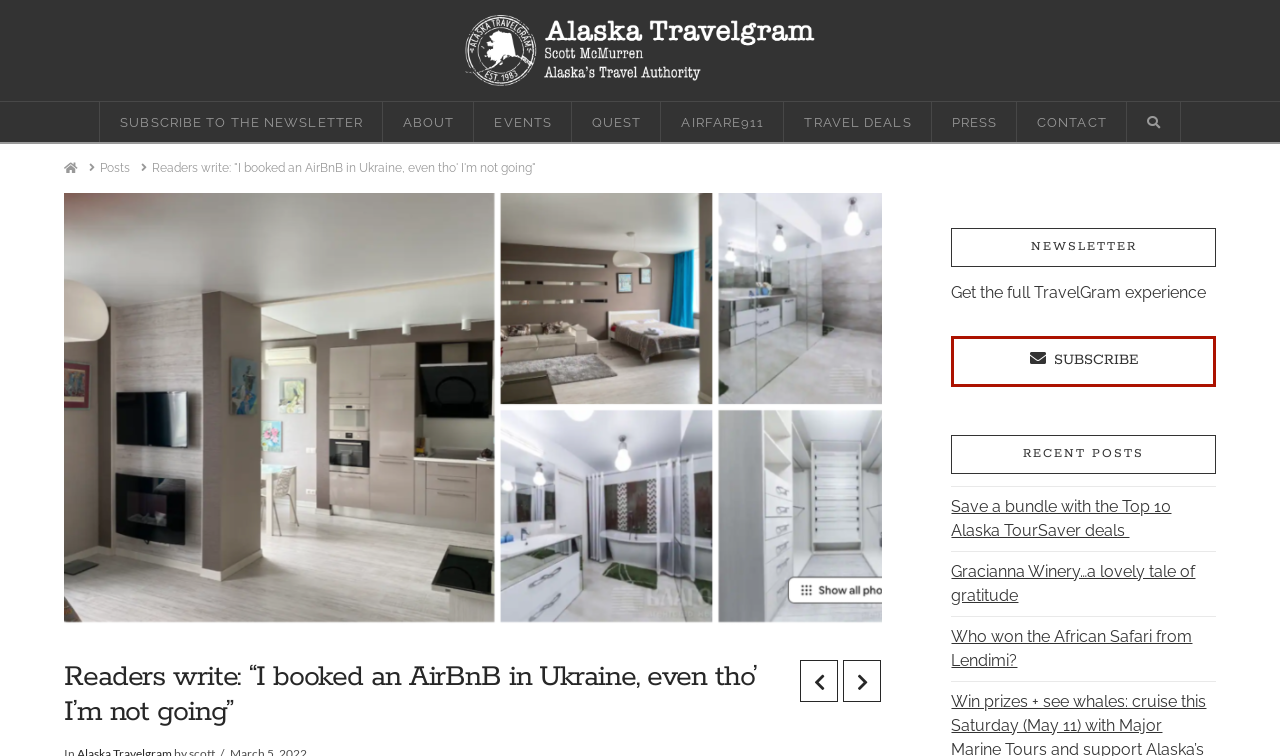What is the topic of the current post?
Answer the question with as much detail as possible.

I found the answer by reading the heading of the current post, which says 'Readers write: “I booked an AirBnB in Ukraine, even tho’ I’m not going”'.